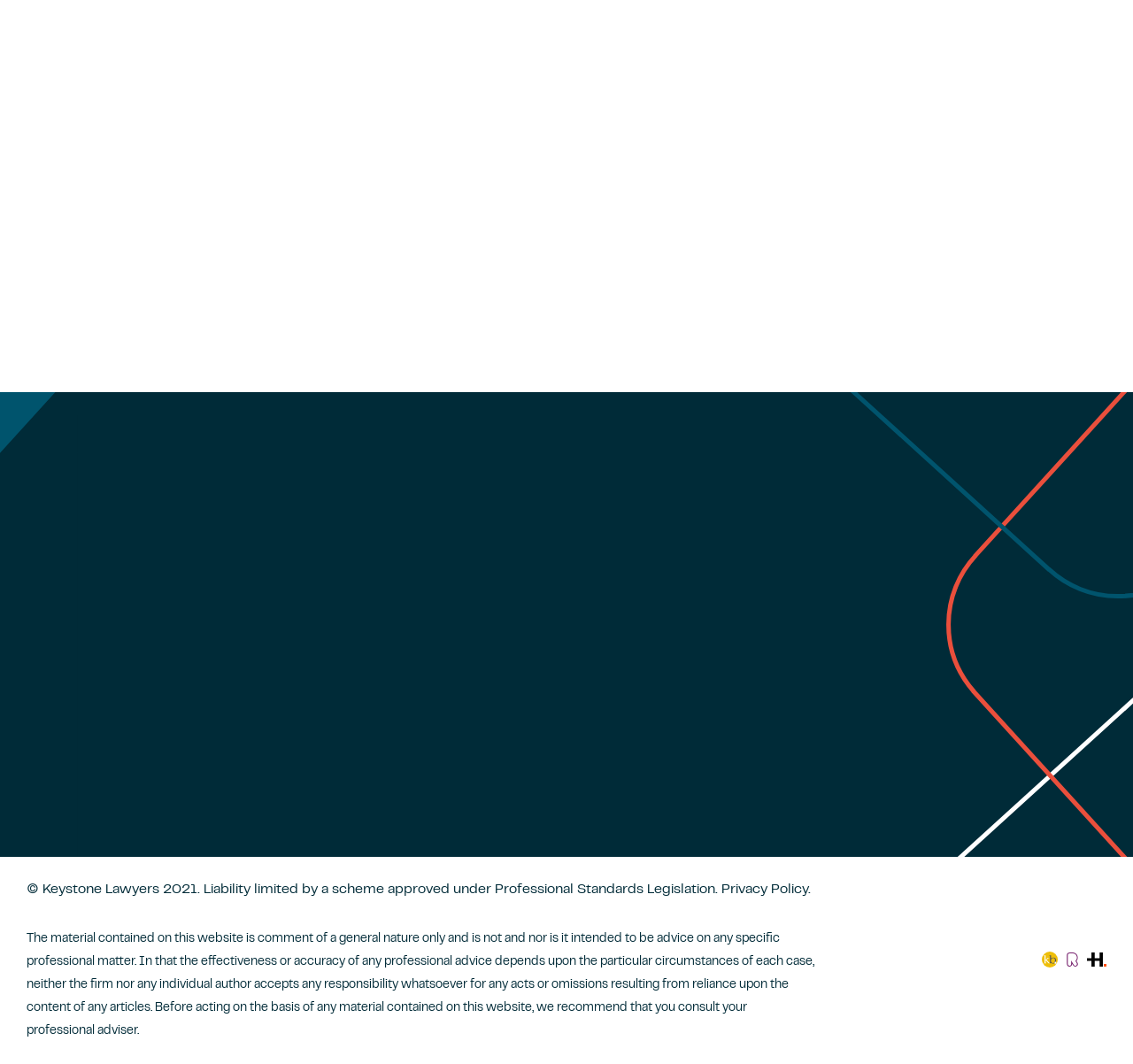What is the topic of the second article?
Please use the image to deliver a detailed and complete answer.

I found the topic by reading the title of the second article, which is 'Proportionate Liability and the Duty of Care Owed Under the Design and Building Practitioners Act'.